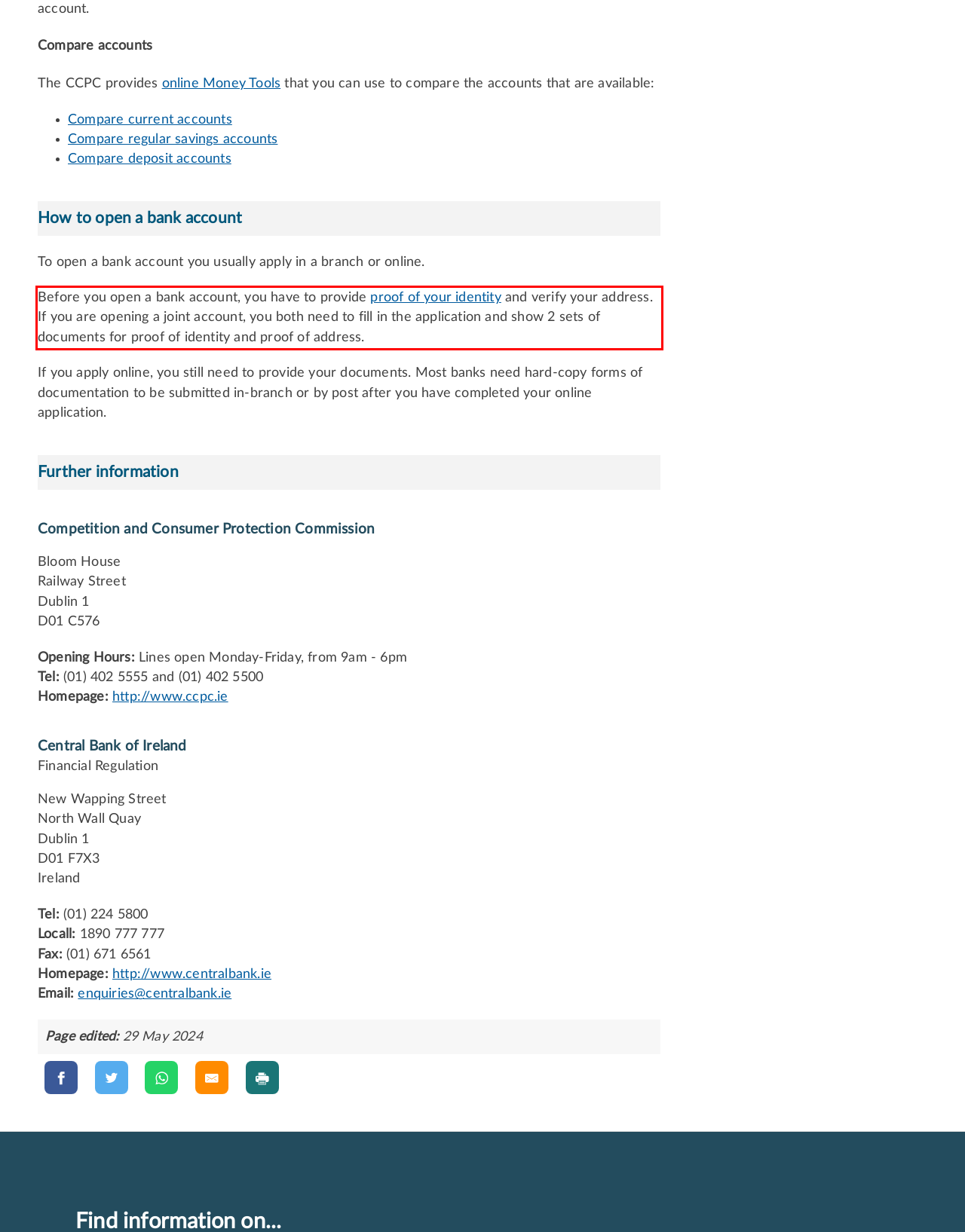Examine the webpage screenshot and use OCR to recognize and output the text within the red bounding box.

Before you open a bank account, you have to provide proof of your identity and verify your address. If you are opening a joint account, you both need to fill in the application and show 2 sets of documents for proof of identity and proof of address.